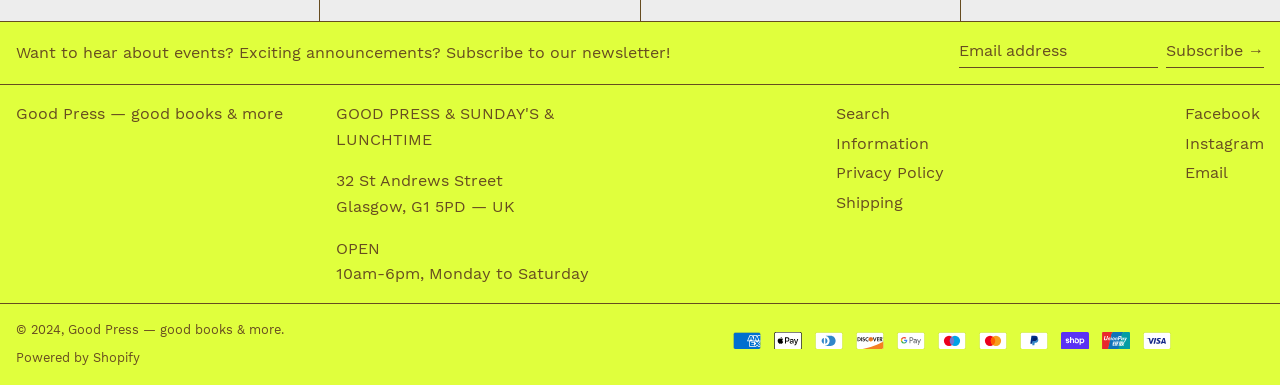Please find the bounding box coordinates of the clickable region needed to complete the following instruction: "Visit Good Press homepage". The bounding box coordinates must consist of four float numbers between 0 and 1, i.e., [left, top, right, bottom].

[0.012, 0.271, 0.221, 0.32]